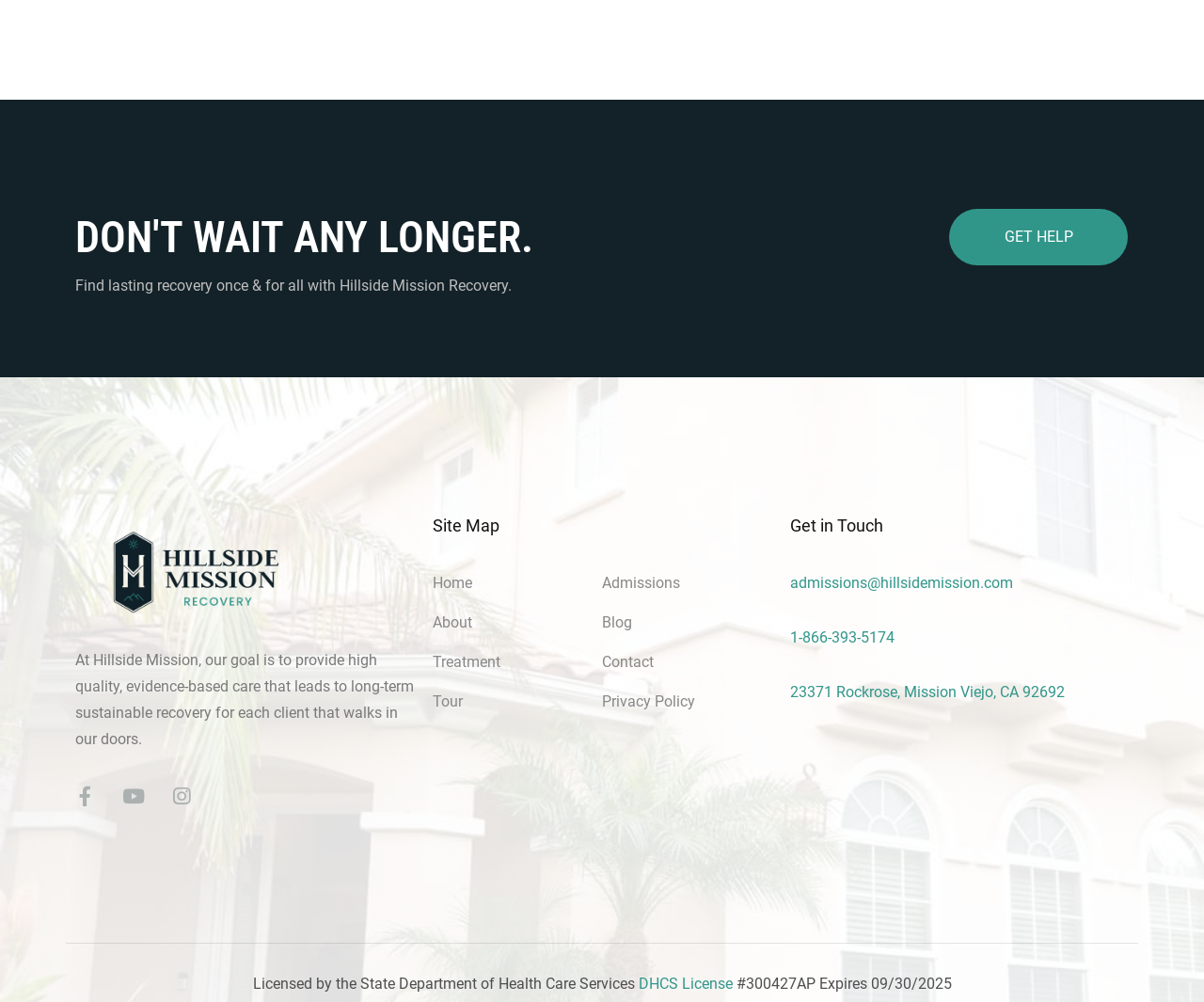Can you identify the bounding box coordinates of the clickable region needed to carry out this instruction: 'Read the 'Privacy Policy''? The coordinates should be four float numbers within the range of 0 to 1, stated as [left, top, right, bottom].

[0.5, 0.681, 0.641, 0.72]